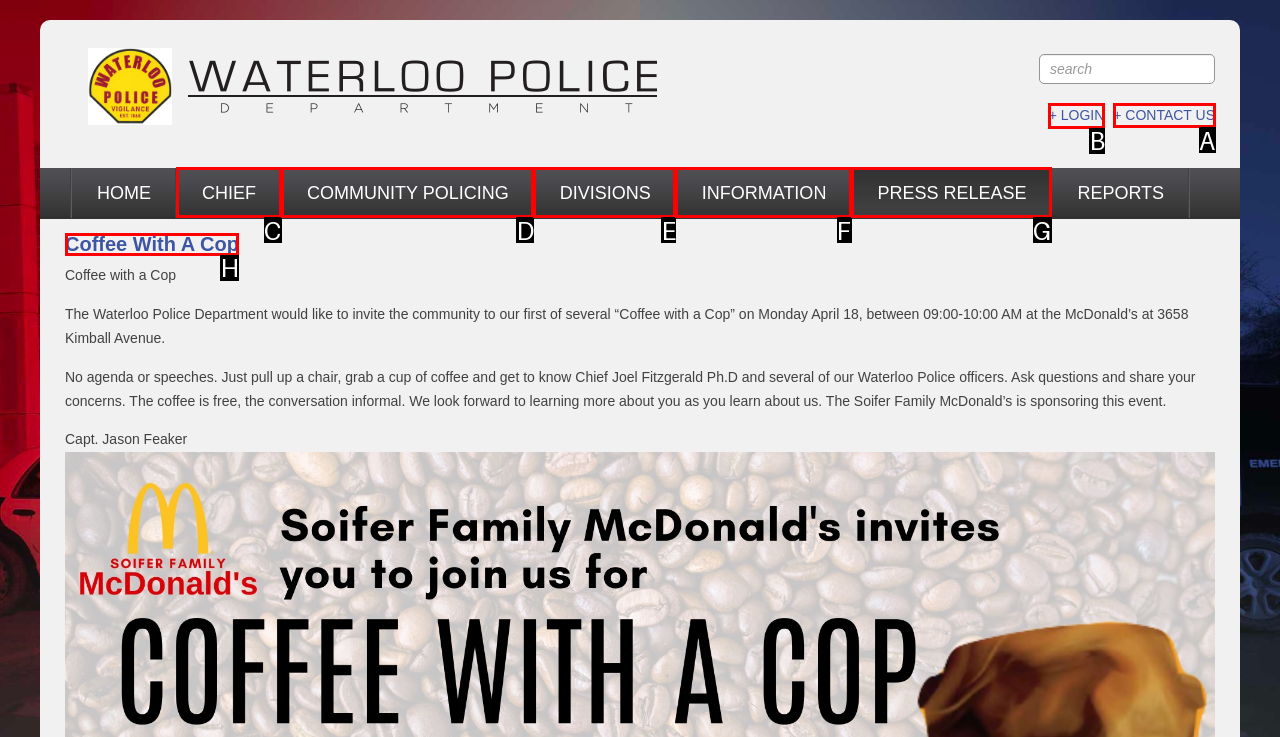Decide which UI element to click to accomplish the task: log in
Respond with the corresponding option letter.

B